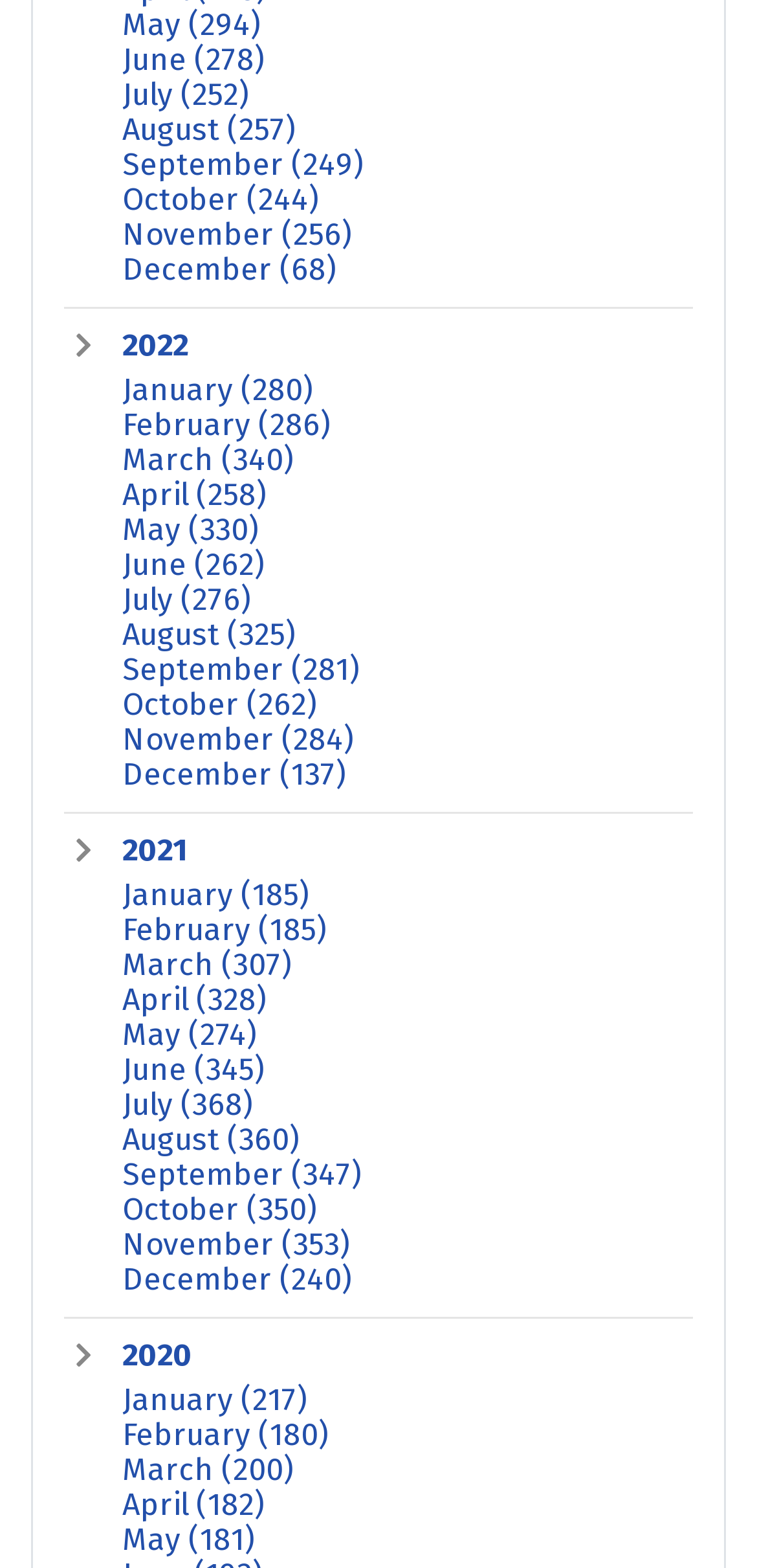How many links are there in total in the webpage?
Relying on the image, give a concise answer in one word or a brief phrase.

49